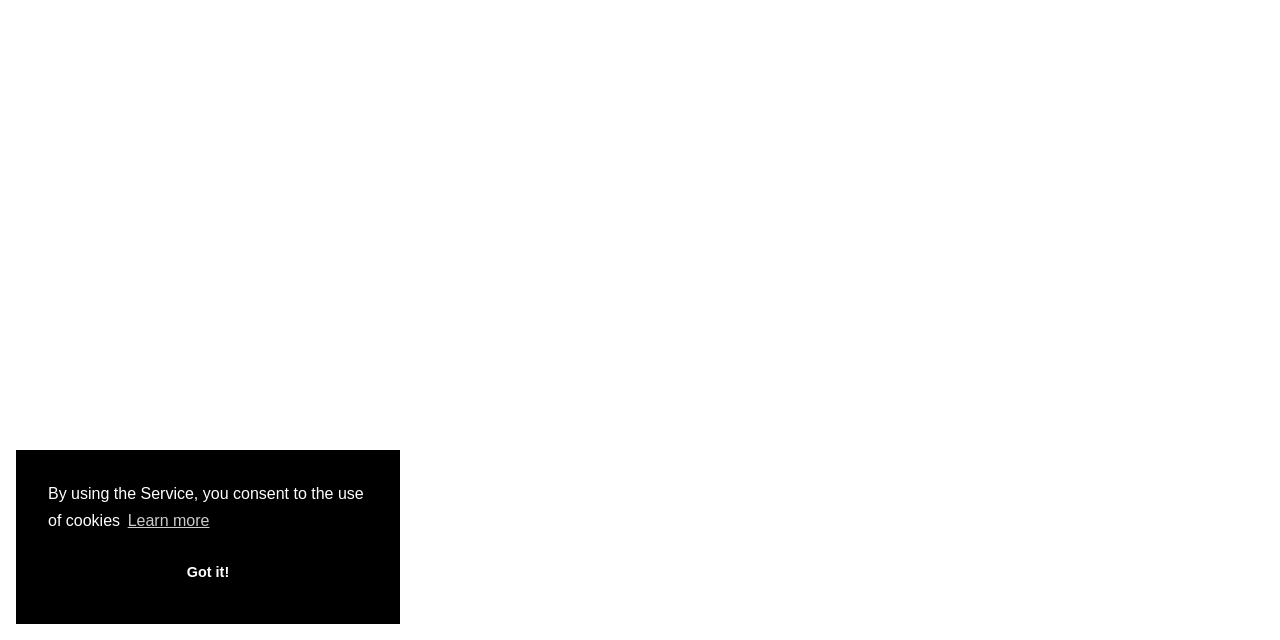Find the bounding box of the web element that fits this description: "Got it!".

[0.038, 0.863, 0.288, 0.925]